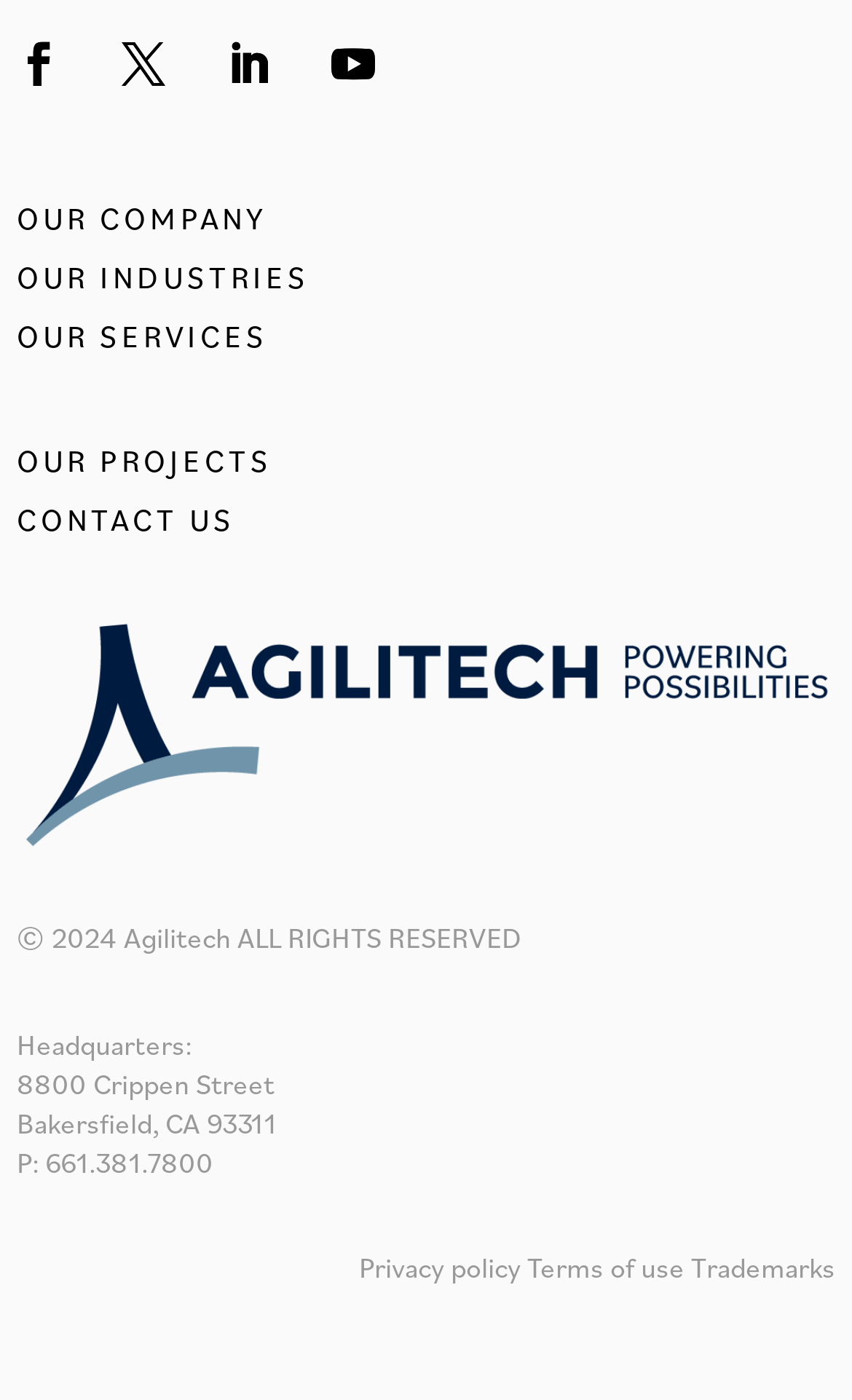What is the name of the company?
Using the image as a reference, answer with just one word or a short phrase.

Agilitech